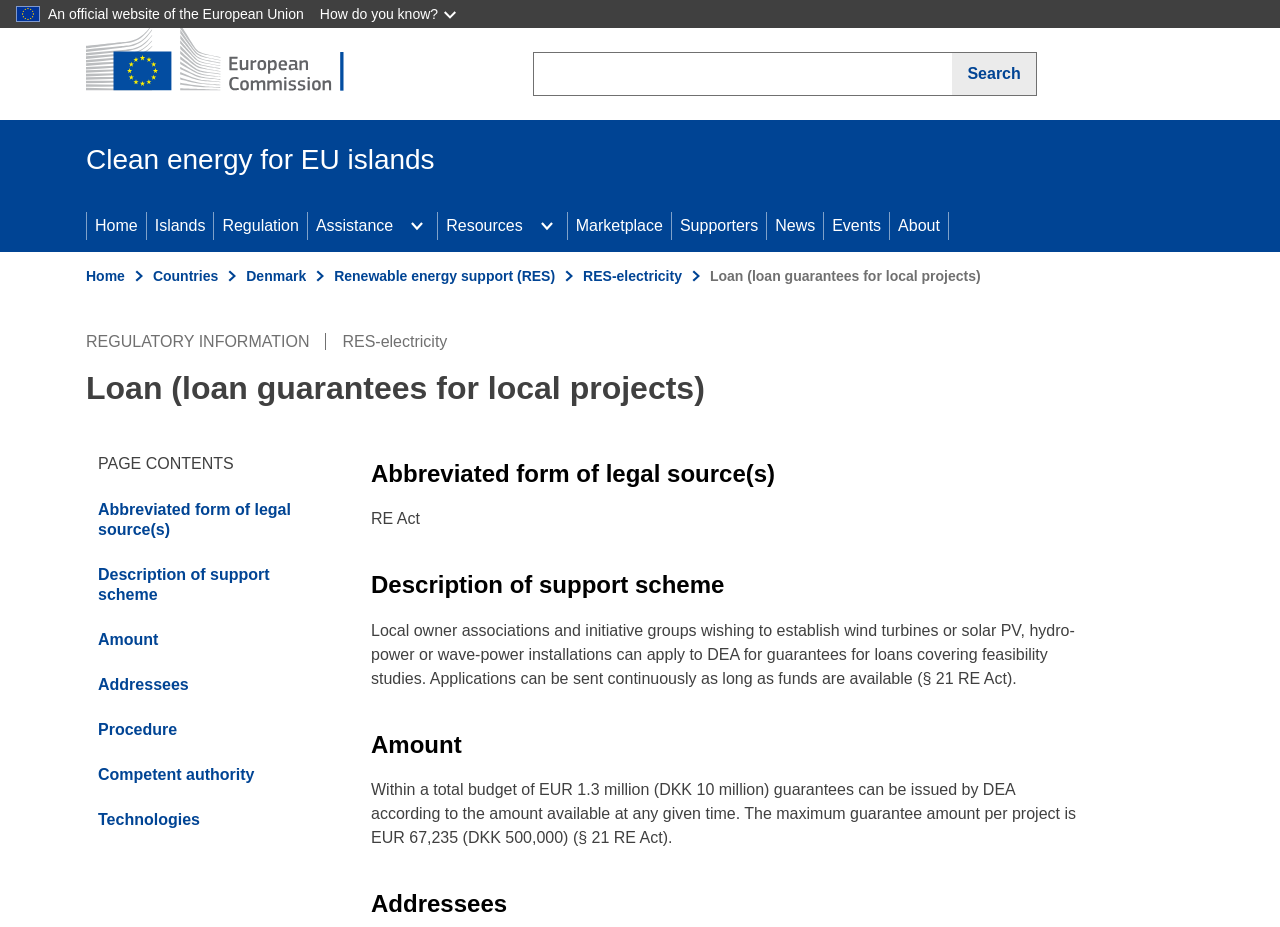Bounding box coordinates must be specified in the format (top-left x, top-left y, bottom-right x, bottom-right y). All values should be floating point numbers between 0 and 1. What are the bounding box coordinates of the UI element described as: Competent authority

[0.067, 0.812, 0.265, 0.86]